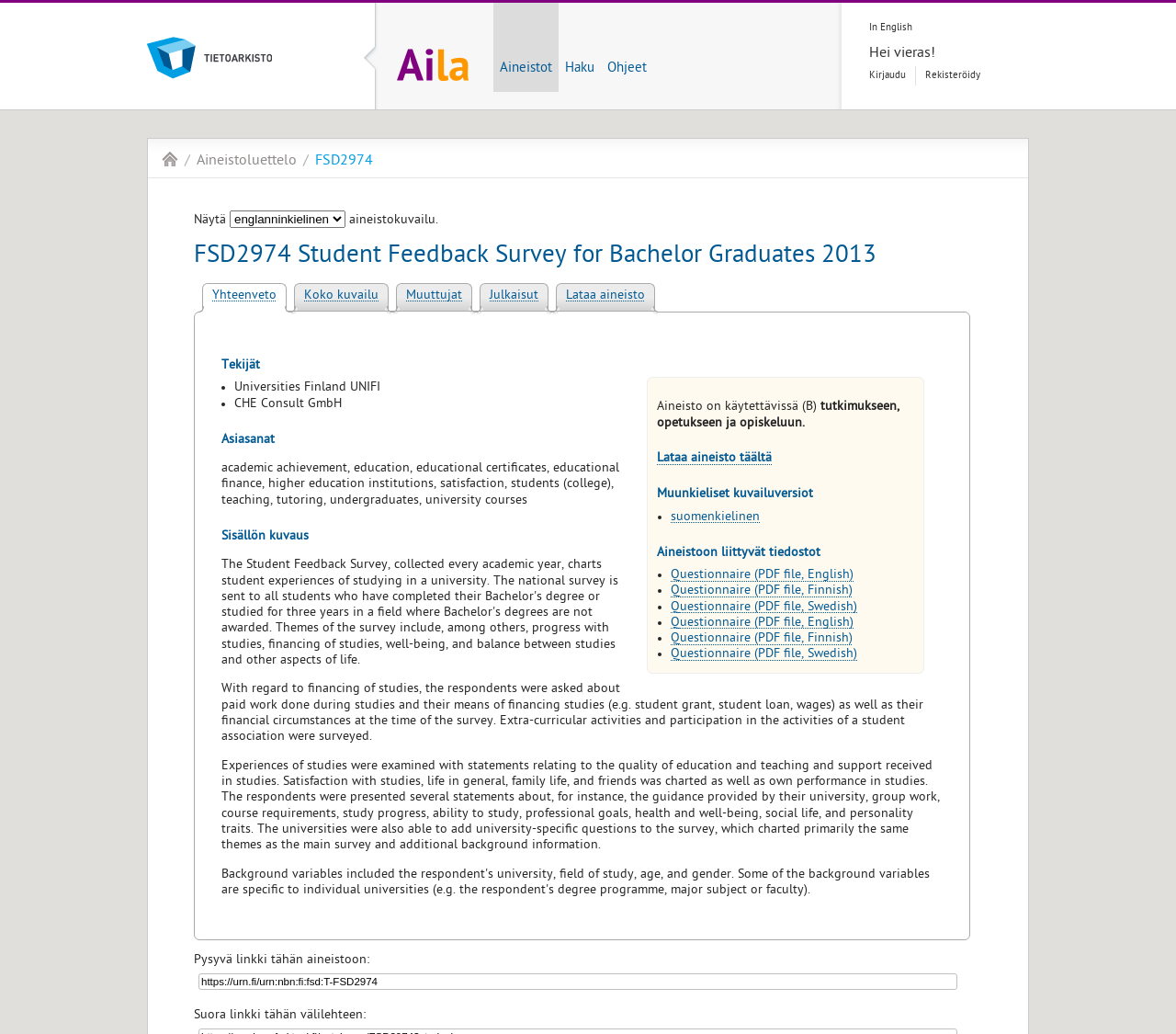Construct a thorough caption encompassing all aspects of the webpage.

This webpage is about a social science data archive that provides research data for researchers, teachers, and students. The archive offers free services.

At the top of the page, there are two headings: "Yhteiskuntatieteellinen tietoarkisto" and "Ailan etusivu". Below these headings, there are five links: "Aineistot", "Haku", "Ohjeet", "In English", and "Kirjaudu" or "Rekisteröidy" on the right side.

On the left side of the page, there is a menu with links to different sections, including "/Aila", "/Aineistoluettelo", and "/FSD2974". Below this menu, there is a heading "FSD2974 Student Feedback Survey for Bachelor Graduates 2013" and several links to related topics, such as "Yhteenveto", "Koko kuvailu", "Muuttujat", "Julkaisut", and "Lataa aineisto".

In the main content area, there are several sections. The first section describes the data archive, stating that the data is available for research, teaching, and studying. Below this section, there is a heading "Lataa aineisto täältä" with a link to download the data. The next section is "Muunkieliset kuvailuversiot" with a list of language options.

The following sections are "Aineistoon liittyvät tiedostot" with a list of related files, including questionnaires in different languages, and "Tekijät" with a list of authors, including Universities Finland UNIFI and CHE Consult GmbH. The next section is "Asiasanat" with a list of keywords, including academic achievement, education, and student satisfaction.

The "Sisällön kuvaus" section provides a detailed description of the survey, including questions about financing studies, extra-curricular activities, and experiences of studies. The description also mentions that the universities were able to add university-specific questions to the survey.

At the bottom of the page, there are two static texts: "Pysyvä linkki tähän aineistoon:" with a textbox to enter a permanent link to the data, and "Suora linkki tähän välilehteen:" with a link to the current page.